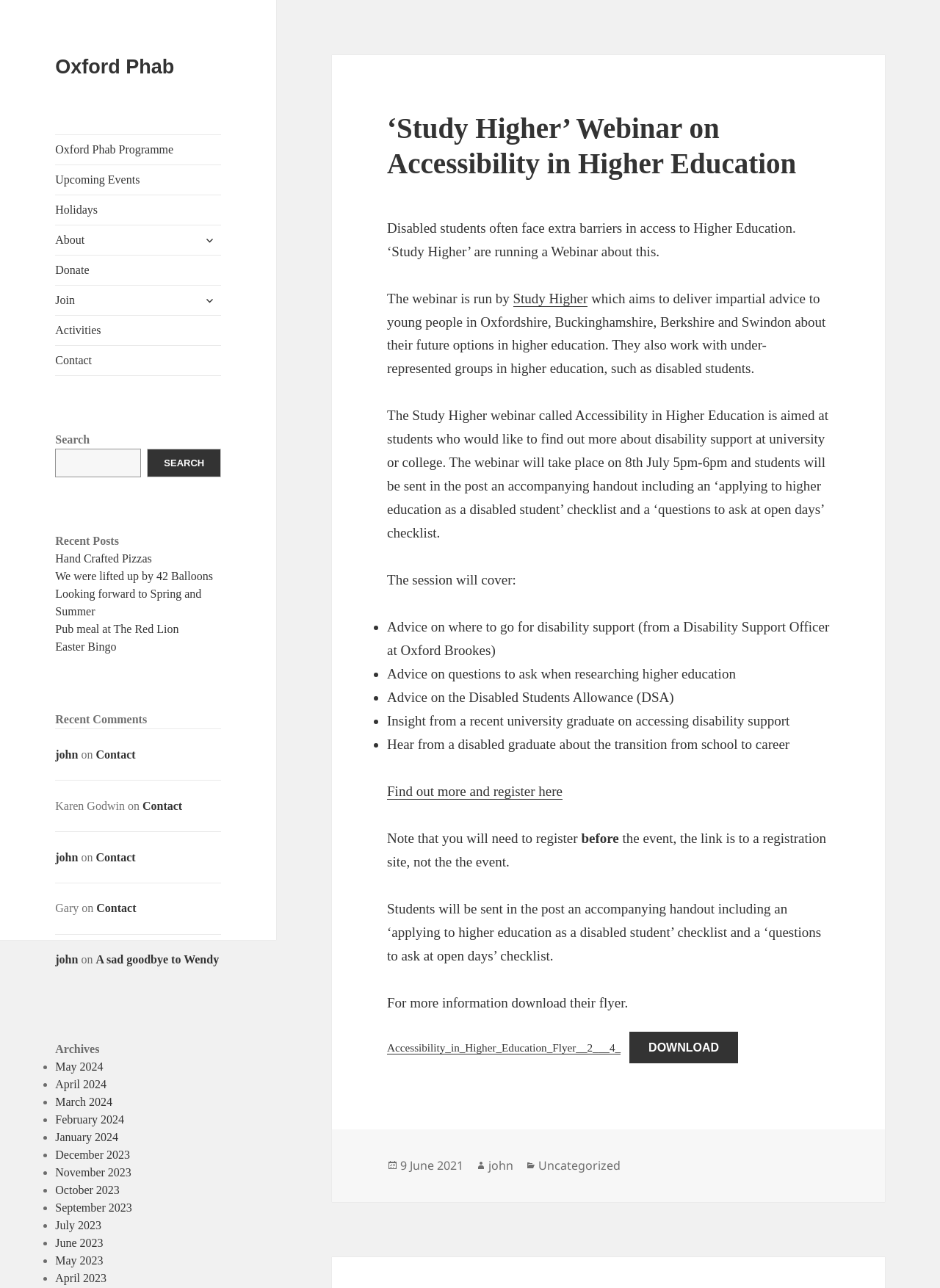Please determine the bounding box coordinates of the section I need to click to accomplish this instruction: "Expand the child menu".

[0.21, 0.177, 0.235, 0.195]